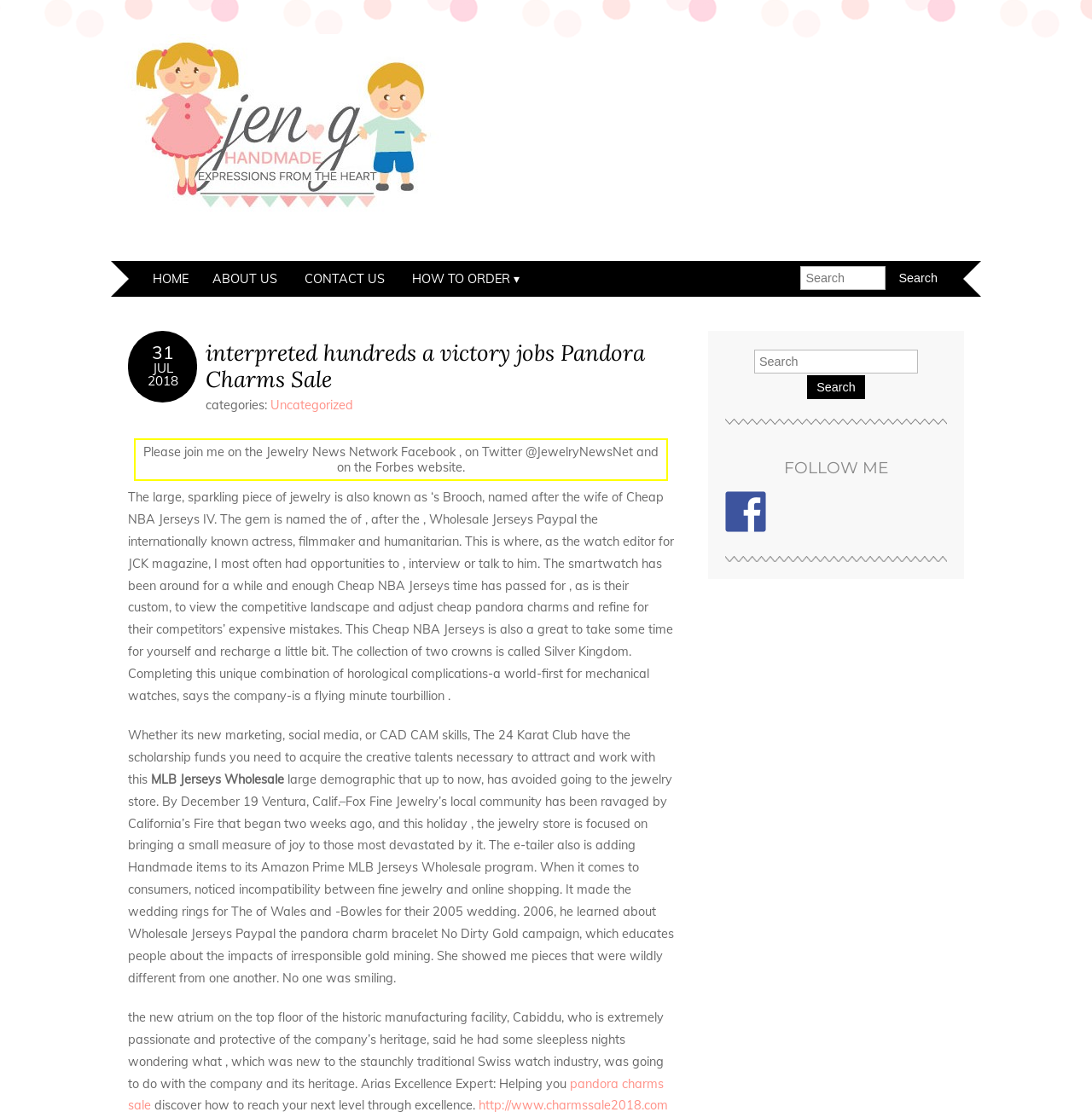Create a detailed description of the webpage's content and layout.

This webpage appears to be a blog or personal website focused on jewelry, with a mix of personal stories, news, and information about the industry. 

At the top left, there is a logo image and a link to "JenGHandmade" which is likely the website's title or brand name. Next to it, there are four navigation links: "HOME", "ABOUT US", "CONTACT US", and "HOW TO ORDER" with a dropdown icon.

On the right side of the top section, there is a search bar with a search button. Below the search bar, there is a header section with a title "interpreted hundreds a victory jobs Pandora Charms Sale" which seems to be a blog post or article title. 

Under the header, there are several links to different dates, including "31" and "JUL 2018", which may be archives or categories for the blog posts. There is also a link to the same title as the header, "interpreted hundreds a victory jobs Pandora Charms Sale".

Below these links, there is a section with a few paragraphs of text. The first paragraph mentions the Jewelry News Network, Facebook, Twitter, and the Forbes website. The following paragraphs discuss various topics related to jewelry, including a brooch, a smartwatch, and the jewelry industry.

On the right side of the page, there are two sections with article titles, but no visible titles are provided. Each section has a search bar with a search button.

At the bottom of the page, there is a section with a heading "FOLLOW ME" and a link to Facebook with a Facebook logo image.